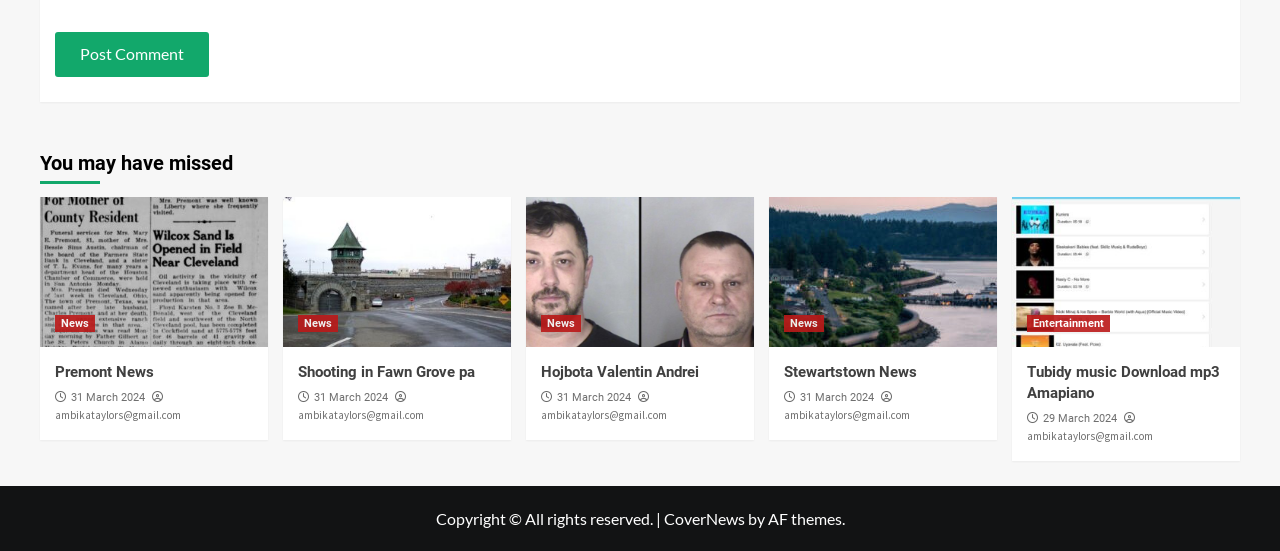Locate the bounding box coordinates of the element that should be clicked to fulfill the instruction: "Visit 'Premont News'".

[0.043, 0.658, 0.12, 0.691]